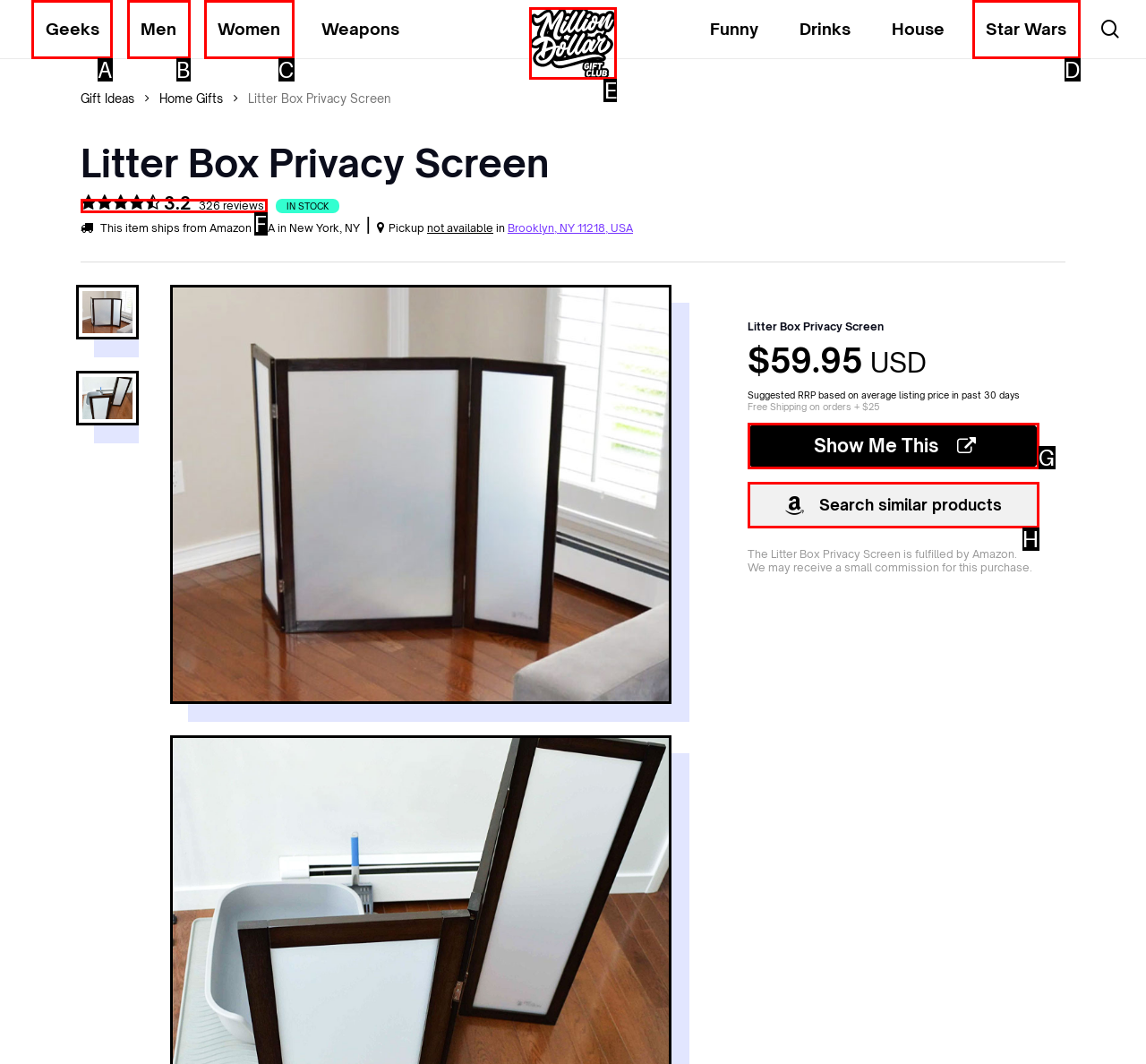Please indicate which HTML element should be clicked to fulfill the following task: Explore gifts for Geeks. Provide the letter of the selected option.

A